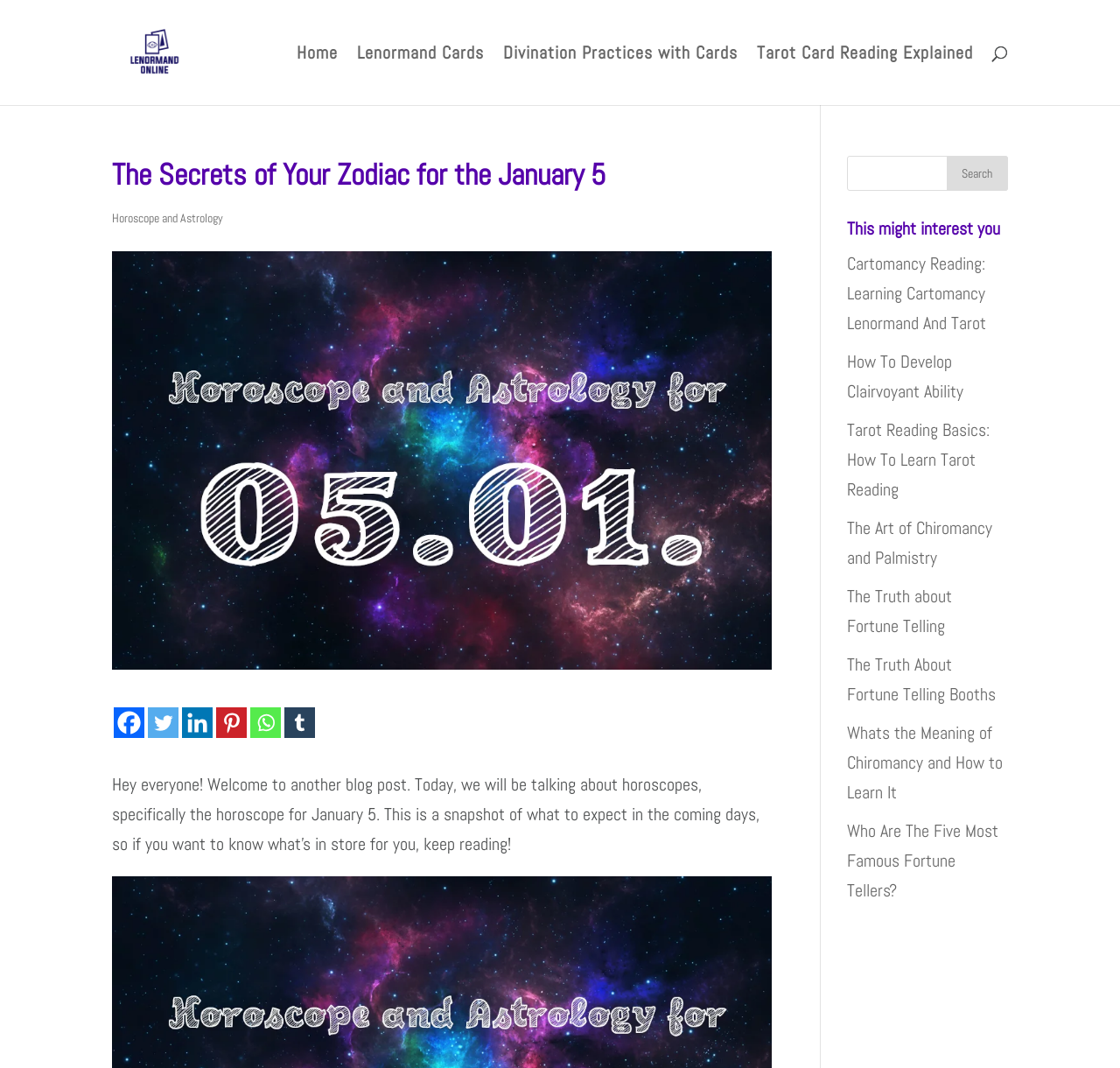What is the main topic of this blog post? Please answer the question using a single word or phrase based on the image.

Horoscope for January 5